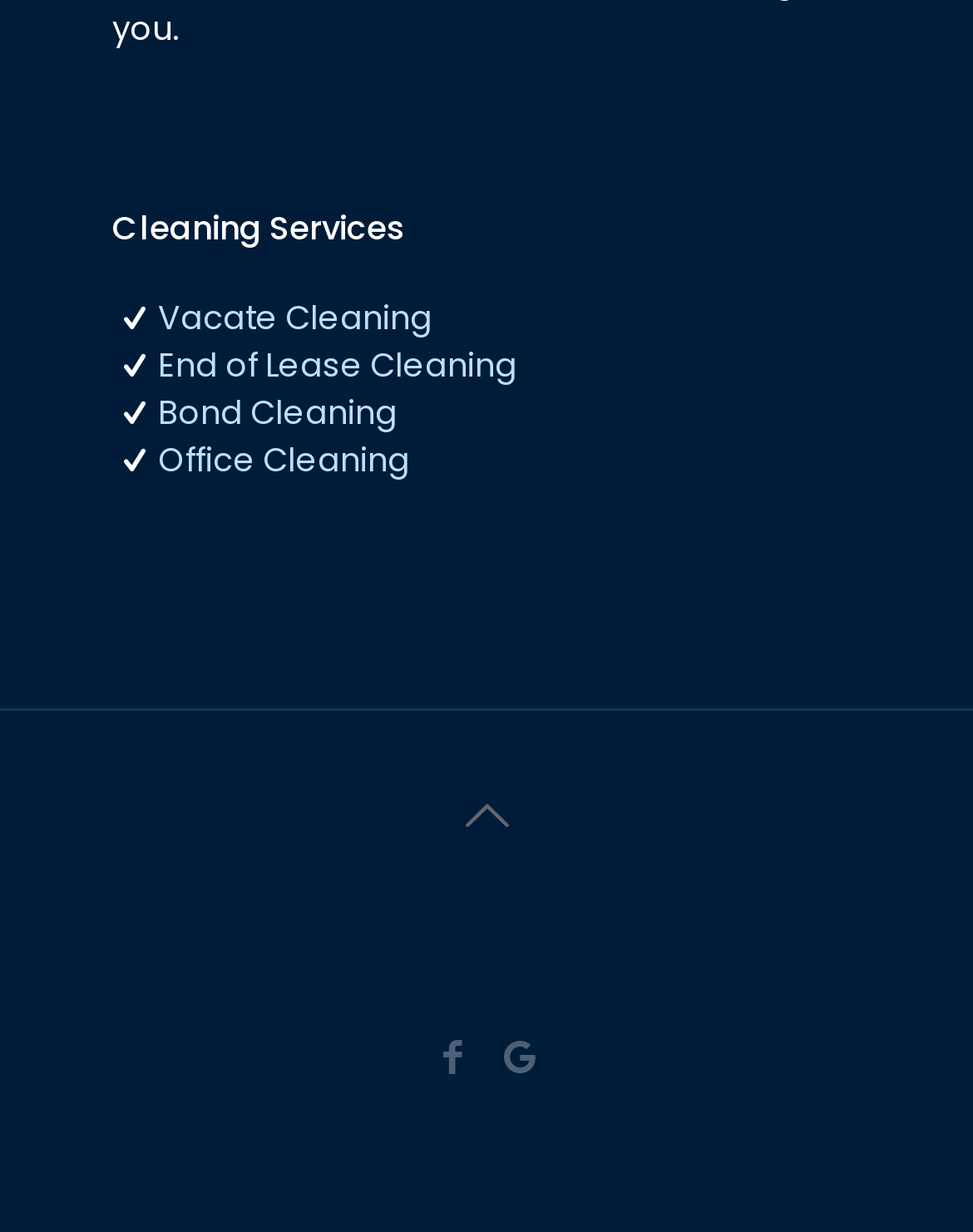Respond to the following query with just one word or a short phrase: 
What type of services are offered?

Cleaning services